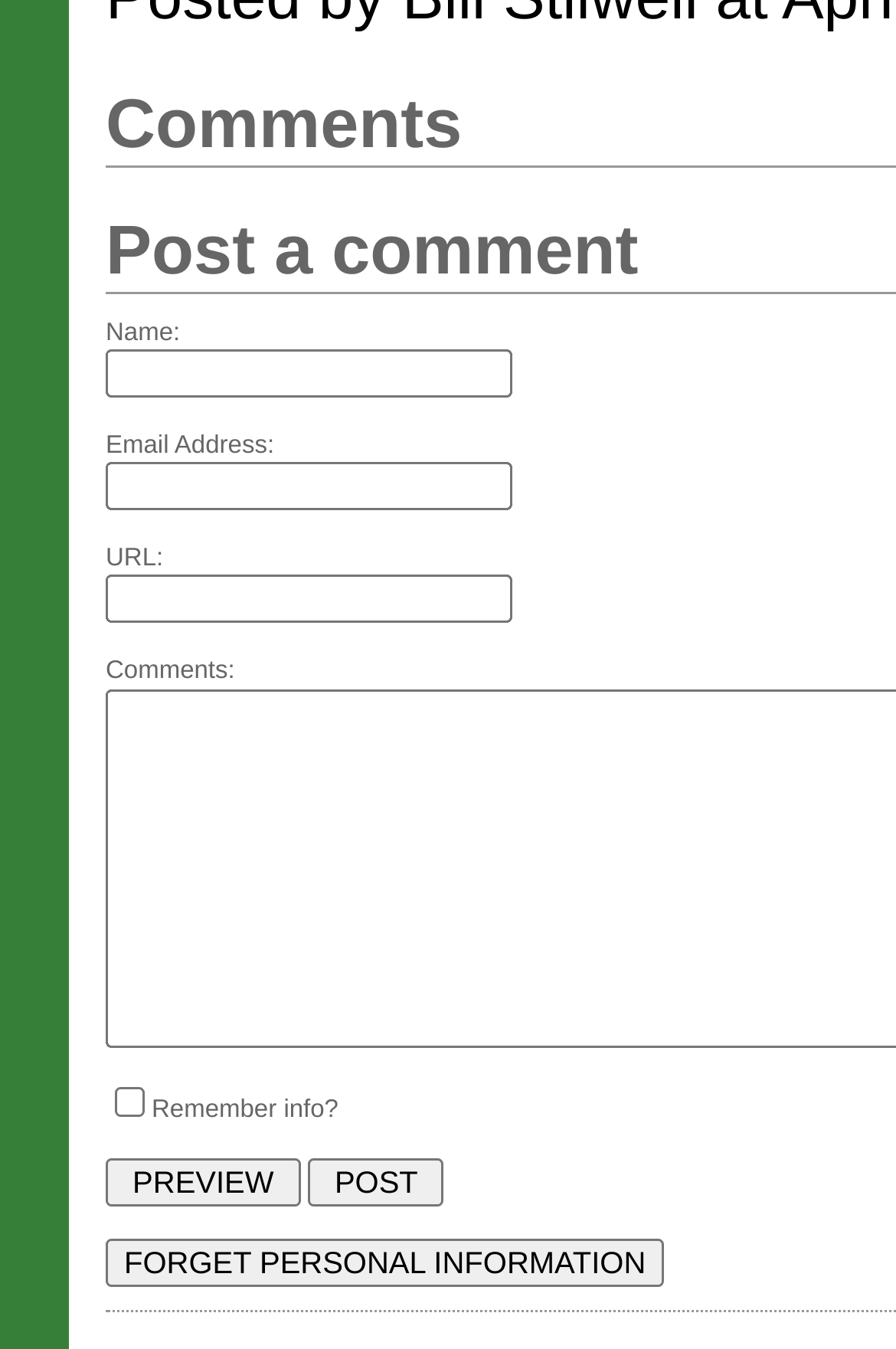Determine the bounding box coordinates of the element that should be clicked to execute the following command: "Check the remember info box".

[0.128, 0.805, 0.162, 0.827]